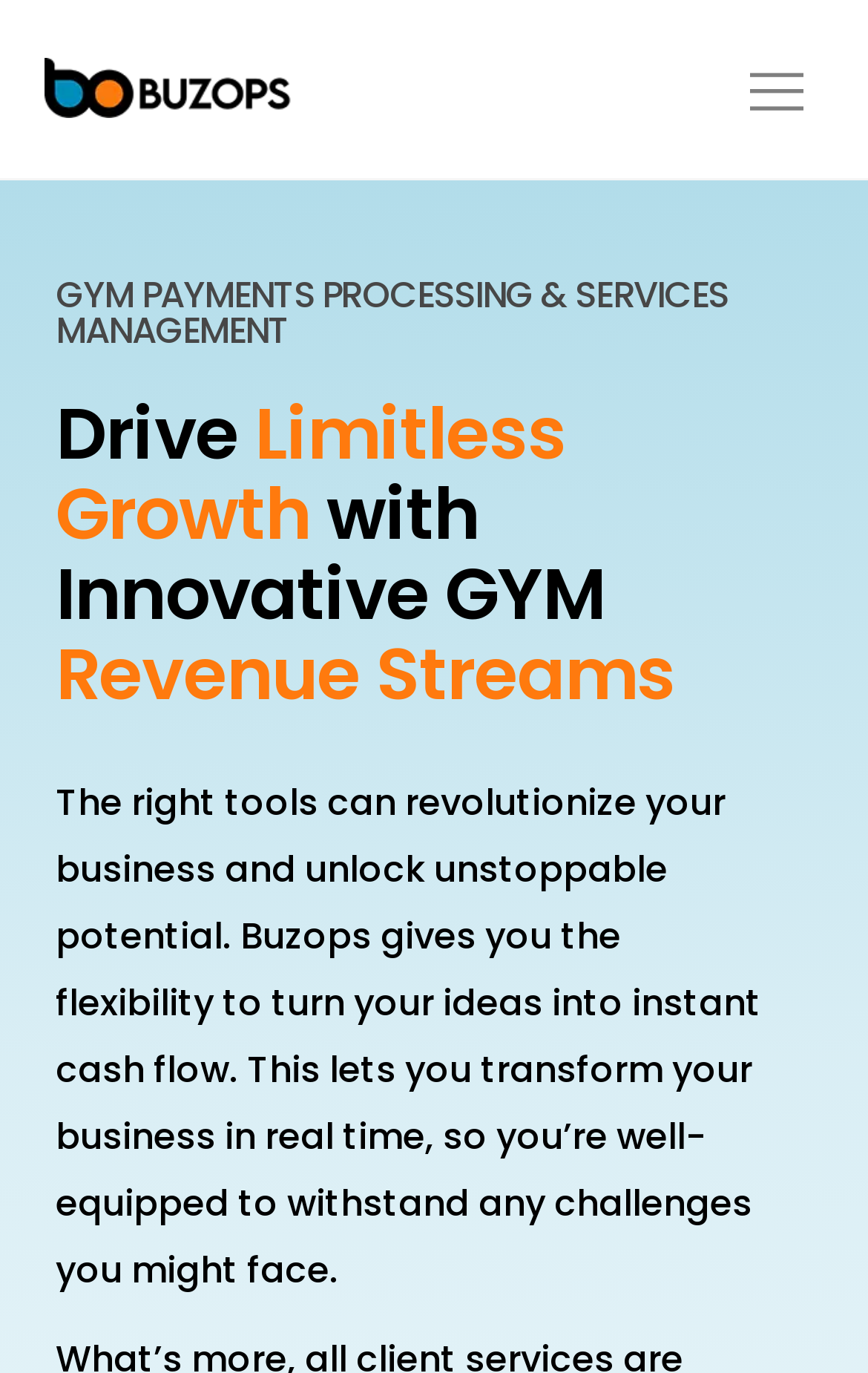Generate a comprehensive description of the webpage.

The webpage is about Buzops, a gym payment software that helps businesses unlock their potential. At the top left, there is a link with no text. On the top right, there is a toggle menu button. Below the toggle menu button, there is a large heading that reads "GYM PAYMENTS PROCESSING & SERVICES MANAGEMENT" spanning almost the entire width of the page. 

Below the large heading, there is a smaller heading that reads "Drive Limitless Growth with Innovative GYM Revenue Streams". Underneath this heading, there is a paragraph of text that reads "The right tools can revolutionize your business and unlock unstoppable potential." This text is aligned to the left and takes up about two-thirds of the page width. 

To the right of this paragraph, there is a link to "Buzops". Below the paragraph, there is another block of text that reads "gives you the flexibility to turn your ideas into instant cash flow. This lets you transform your business in real time, so you’re well-equipped to withstand any challenges you might face." This text is also aligned to the left and spans about three-quarters of the page width.